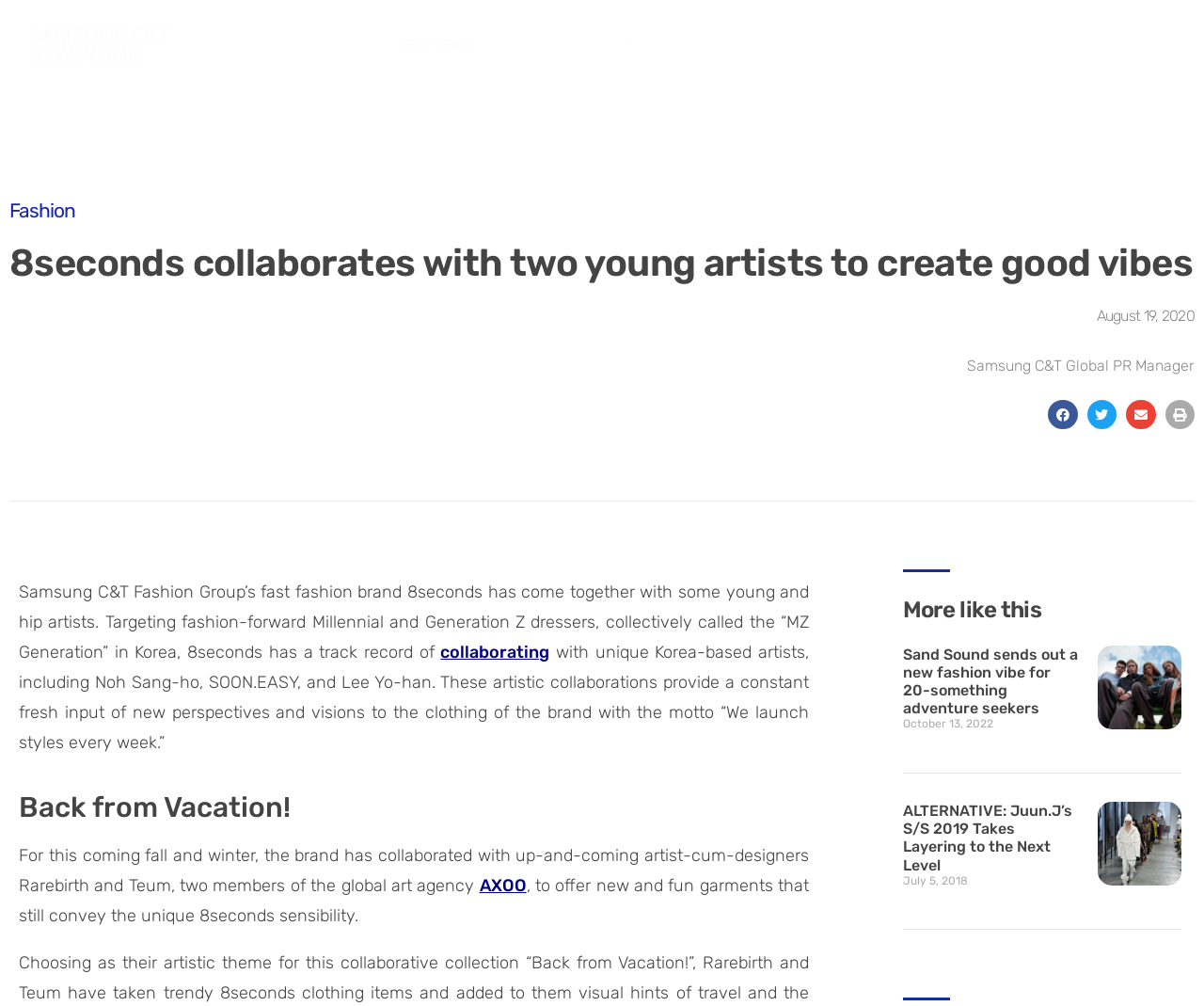Locate the bounding box coordinates of the clickable region to complete the following instruction: "View Custom Gift Boxes for Wine and Beer Lovers."

None